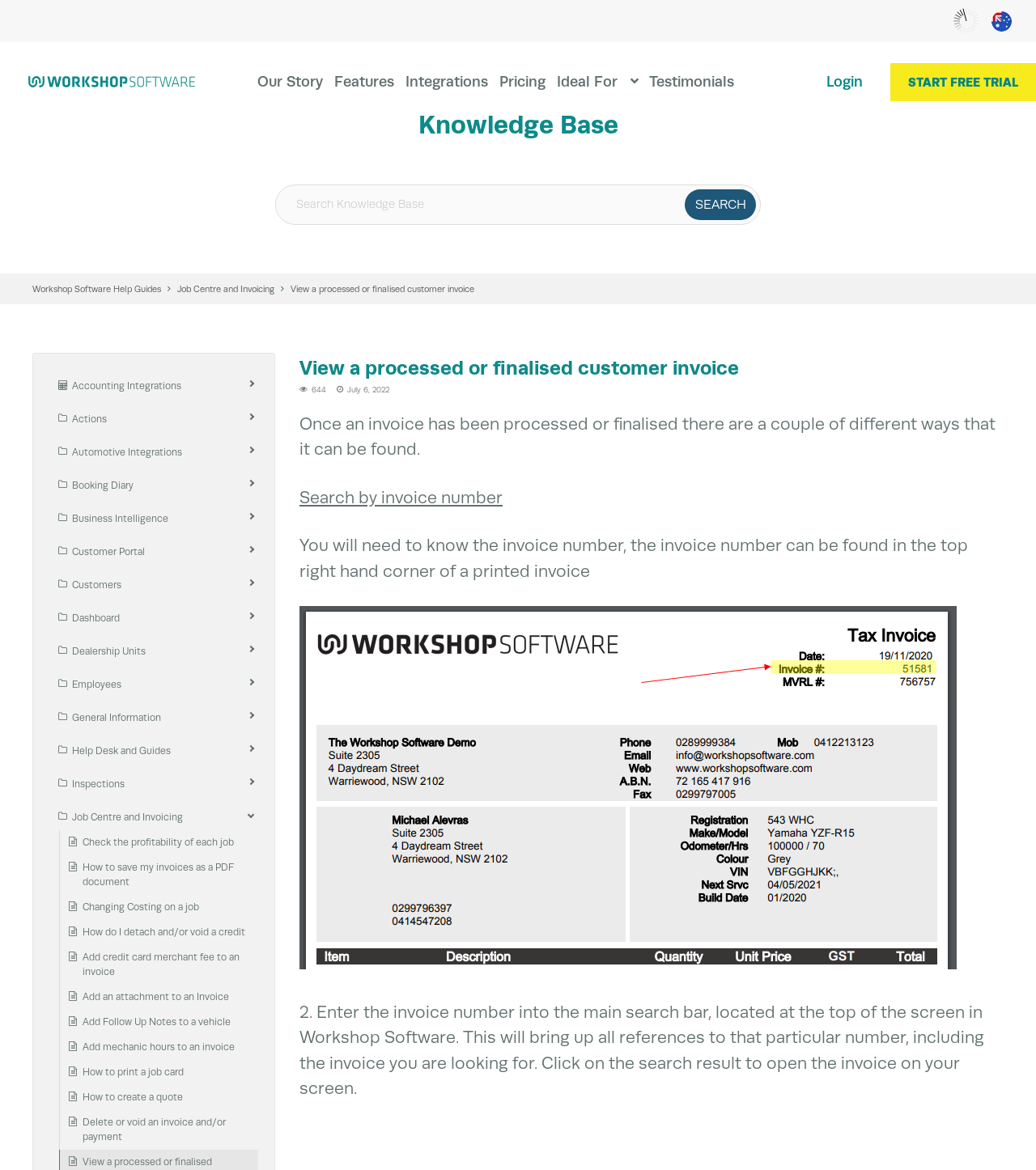Please identify the bounding box coordinates of the area that needs to be clicked to fulfill the following instruction: "Check the profitability of each job."

[0.08, 0.713, 0.226, 0.726]